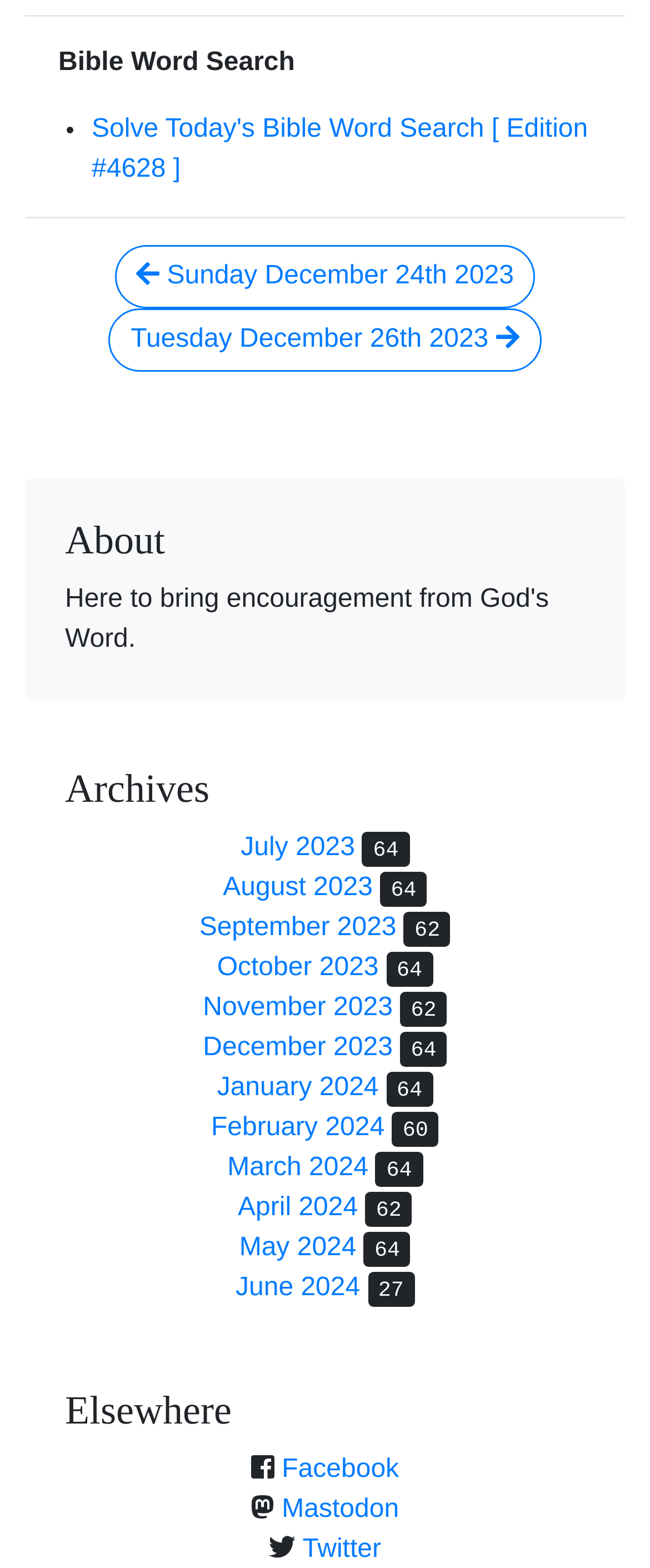Answer briefly with one word or phrase:
How many social media platforms are listed in the Elsewhere section?

3